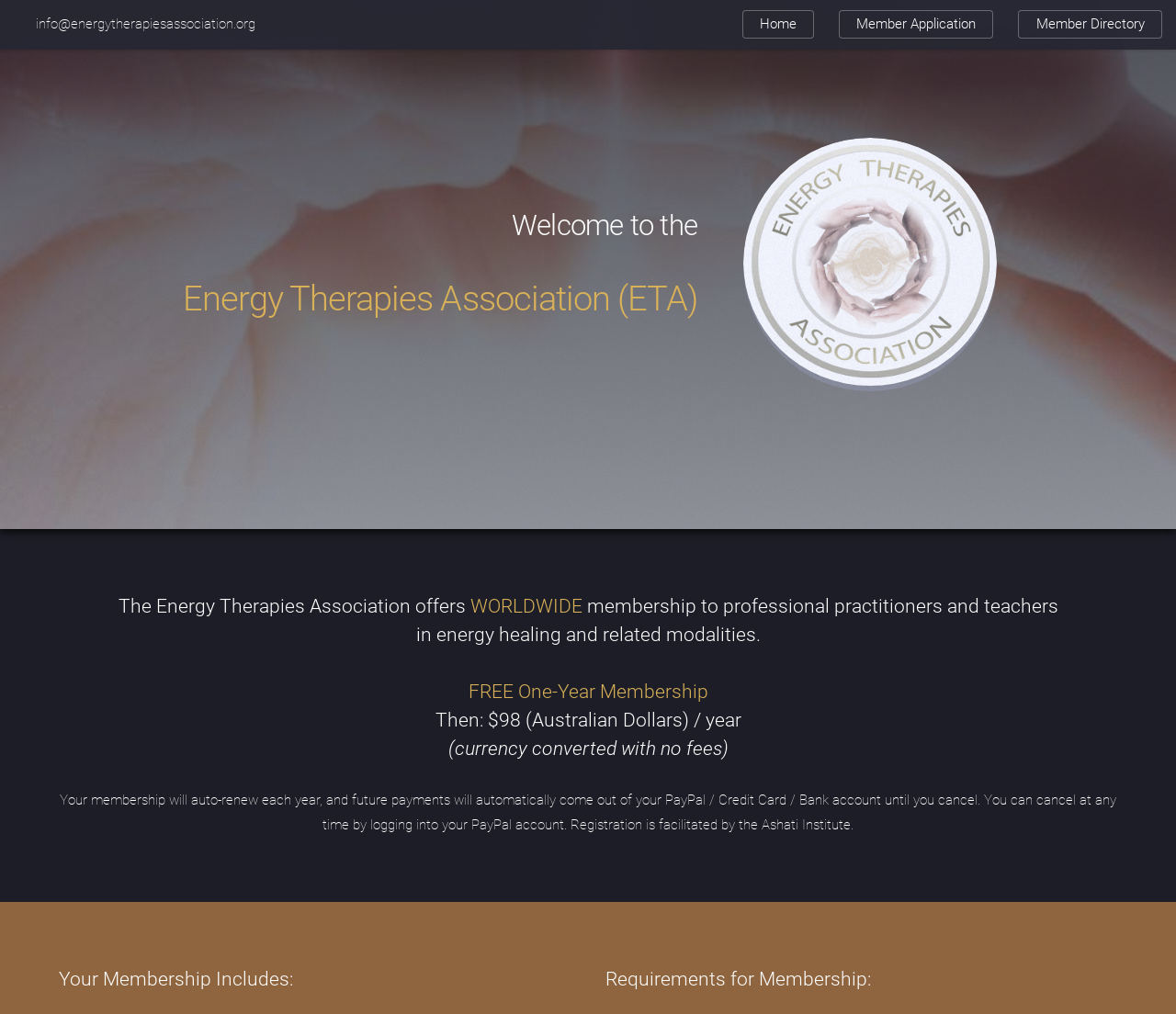How can members cancel their membership?
Using the visual information from the image, give a one-word or short-phrase answer.

By logging into their PayPal account